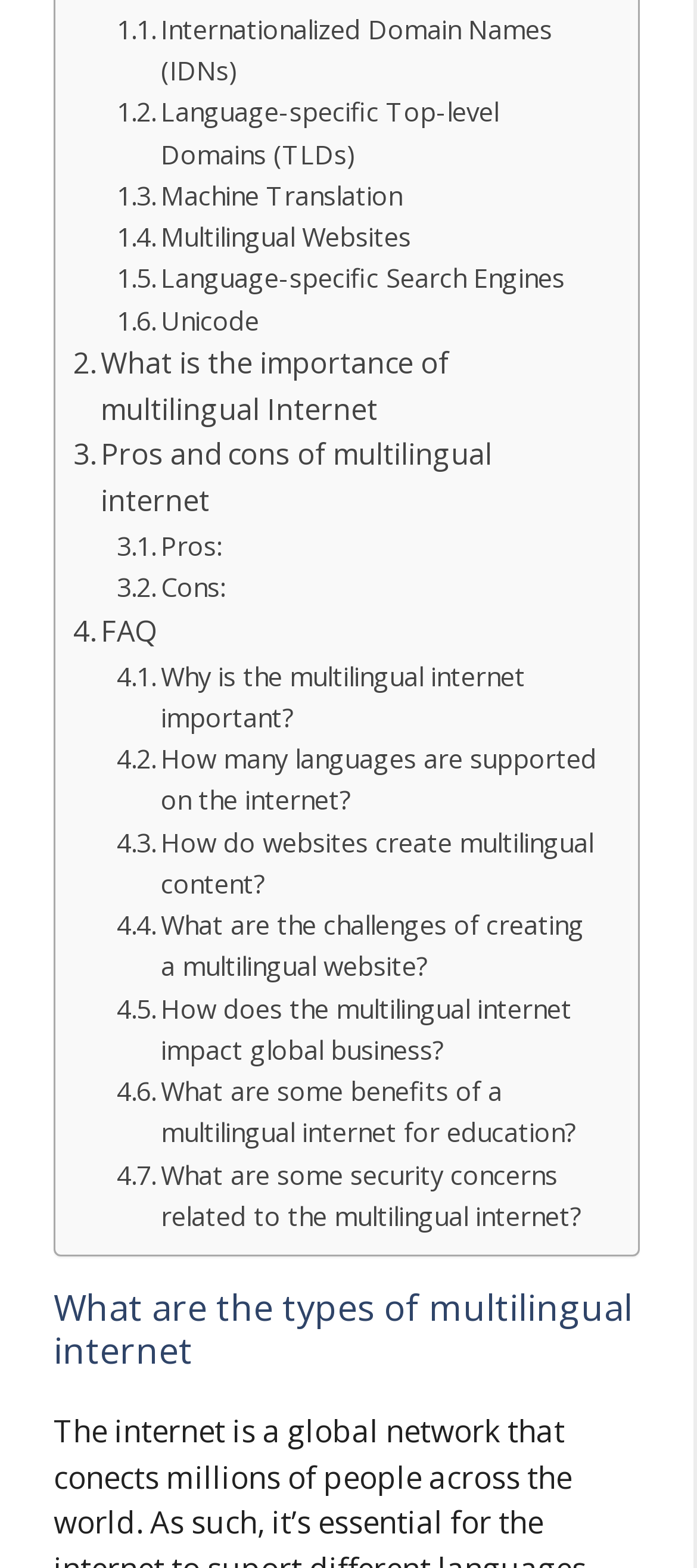Predict the bounding box coordinates for the UI element described as: "Internationalized Domain Names (IDNs)". The coordinates should be four float numbers between 0 and 1, presented as [left, top, right, bottom].

[0.167, 0.005, 0.864, 0.058]